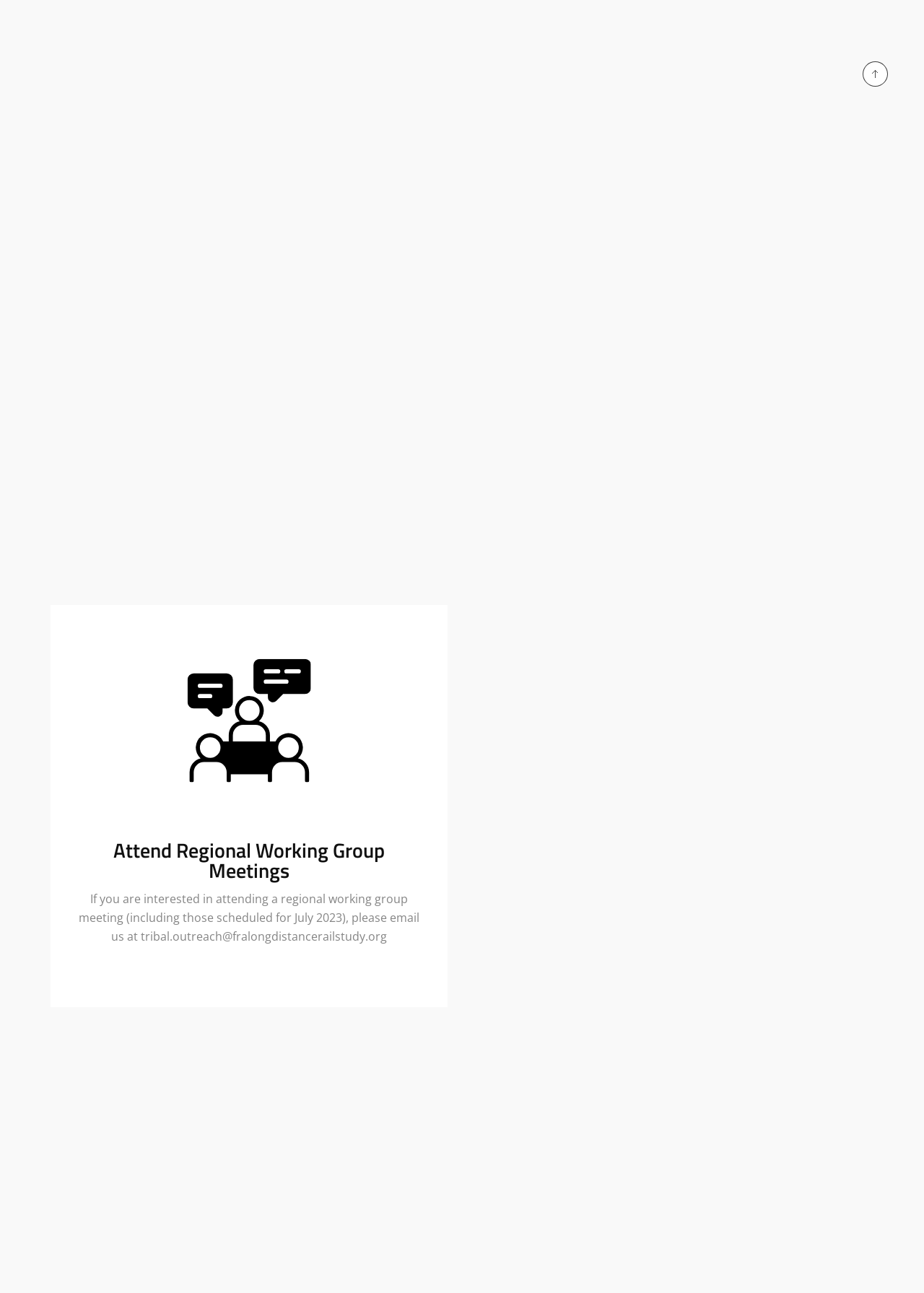Please provide a detailed answer to the question below by examining the image:
What is the time period for the scheduled regional working group meetings?

I found this information in the section 'Attend Regional Working Group Meetings' where it says 'If you are interested in attending a regional working group meeting (including those scheduled for July 2023), please email us at'.